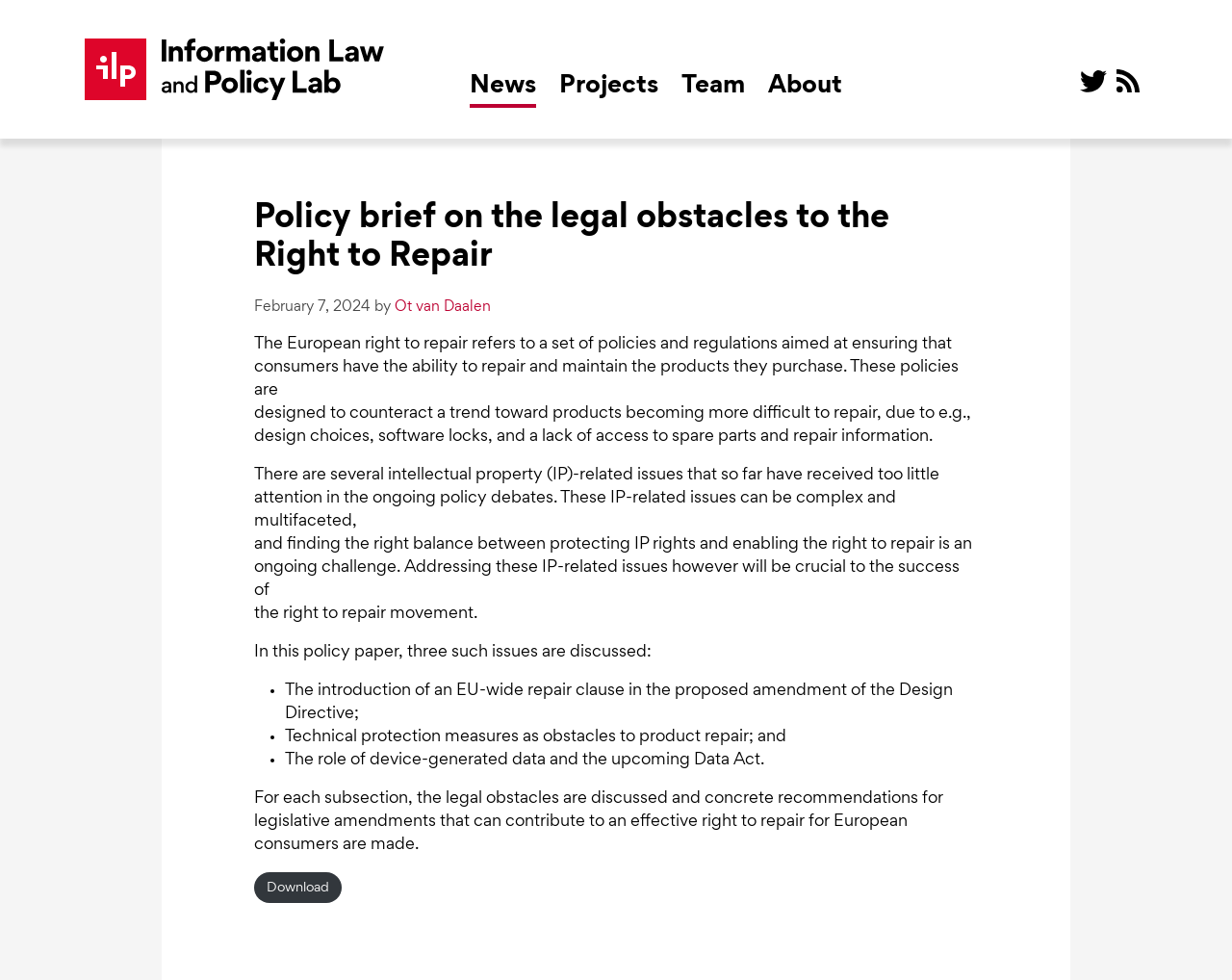Find the bounding box coordinates for the UI element whose description is: "ILP Lab". The coordinates should be four float numbers between 0 and 1, in the format [left, top, right, bottom].

[0.069, 0.039, 0.312, 0.102]